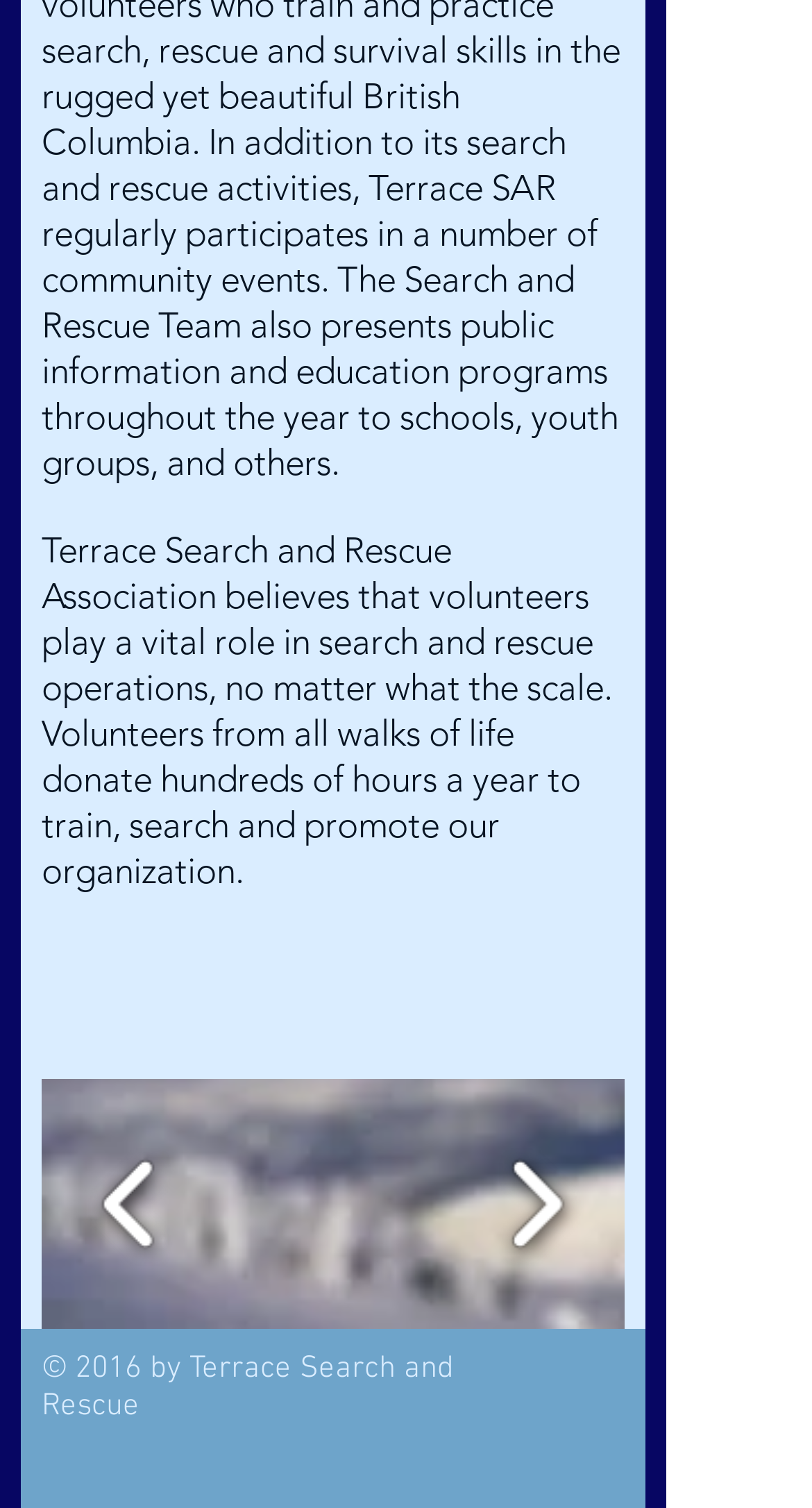Determine the bounding box coordinates of the UI element described by: "16".

[0.051, 0.715, 0.769, 0.881]